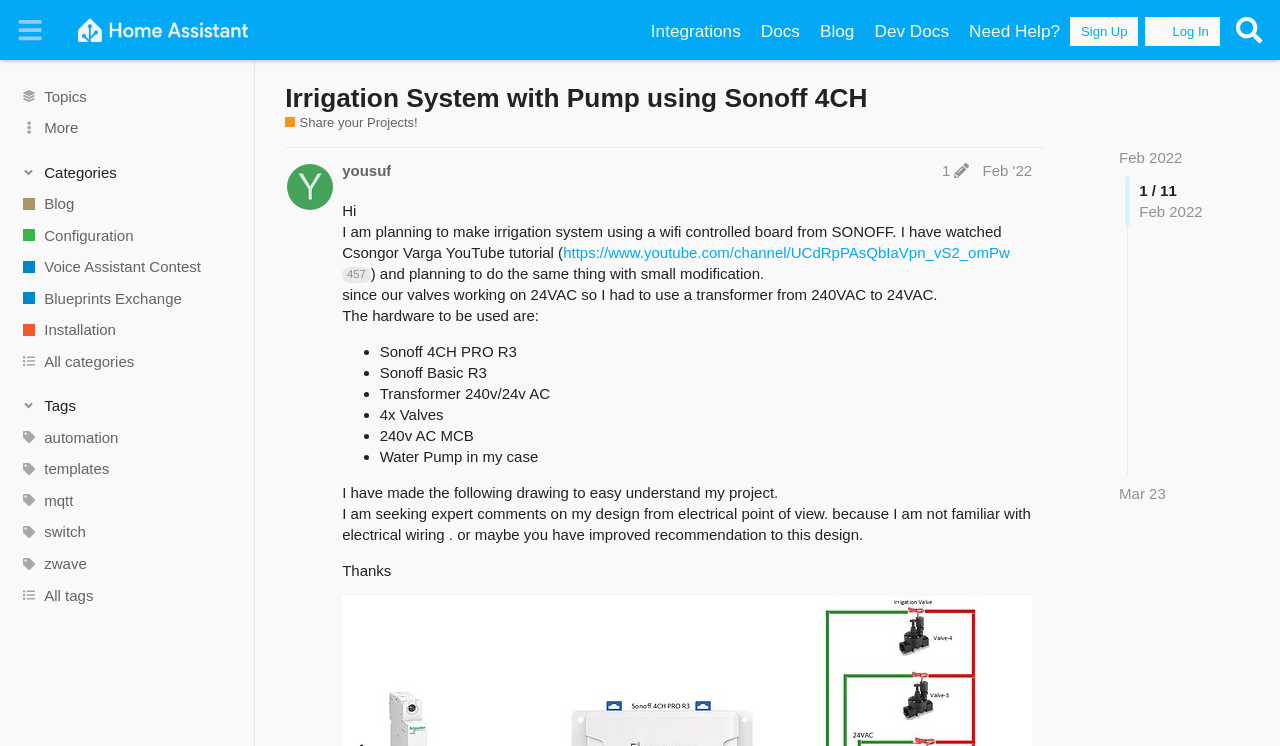What is the topic of the project?
Answer the question with a detailed and thorough explanation.

The topic of the project is an irrigation system using a wifi controlled board from SONOFF, as mentioned in the text.